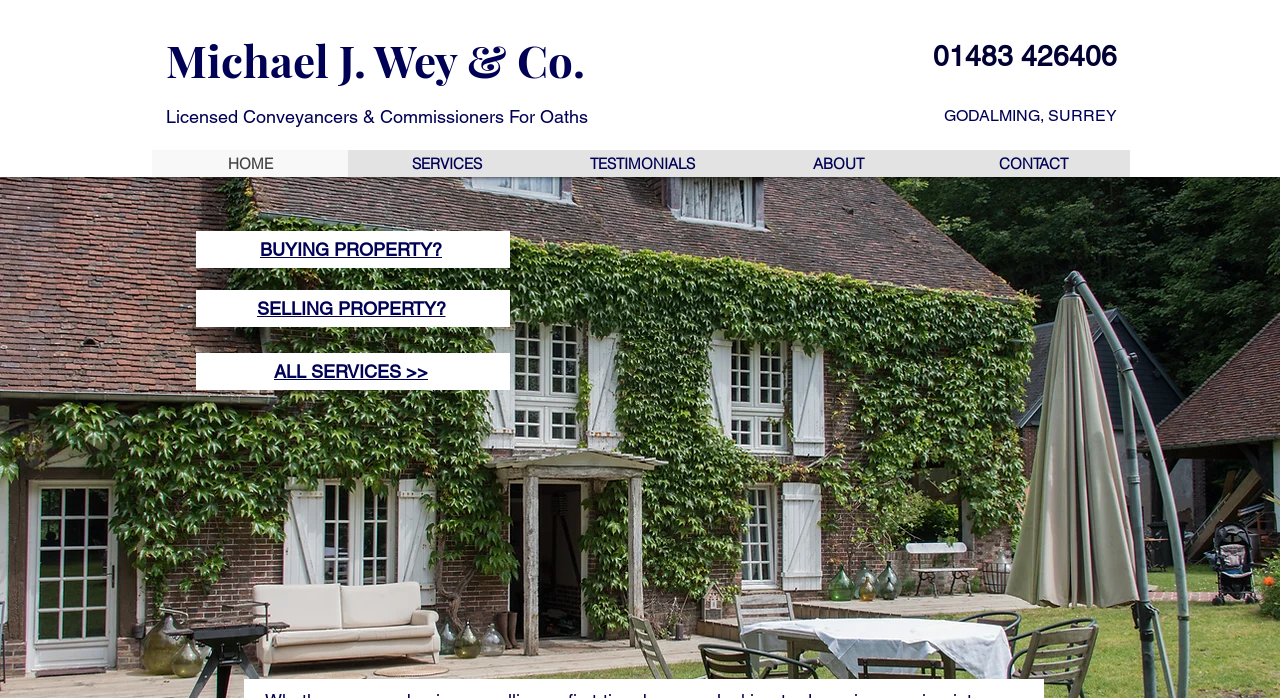Locate the bounding box coordinates of the item that should be clicked to fulfill the instruction: "Click on the 'CONTACT' link".

[0.73, 0.215, 0.883, 0.254]